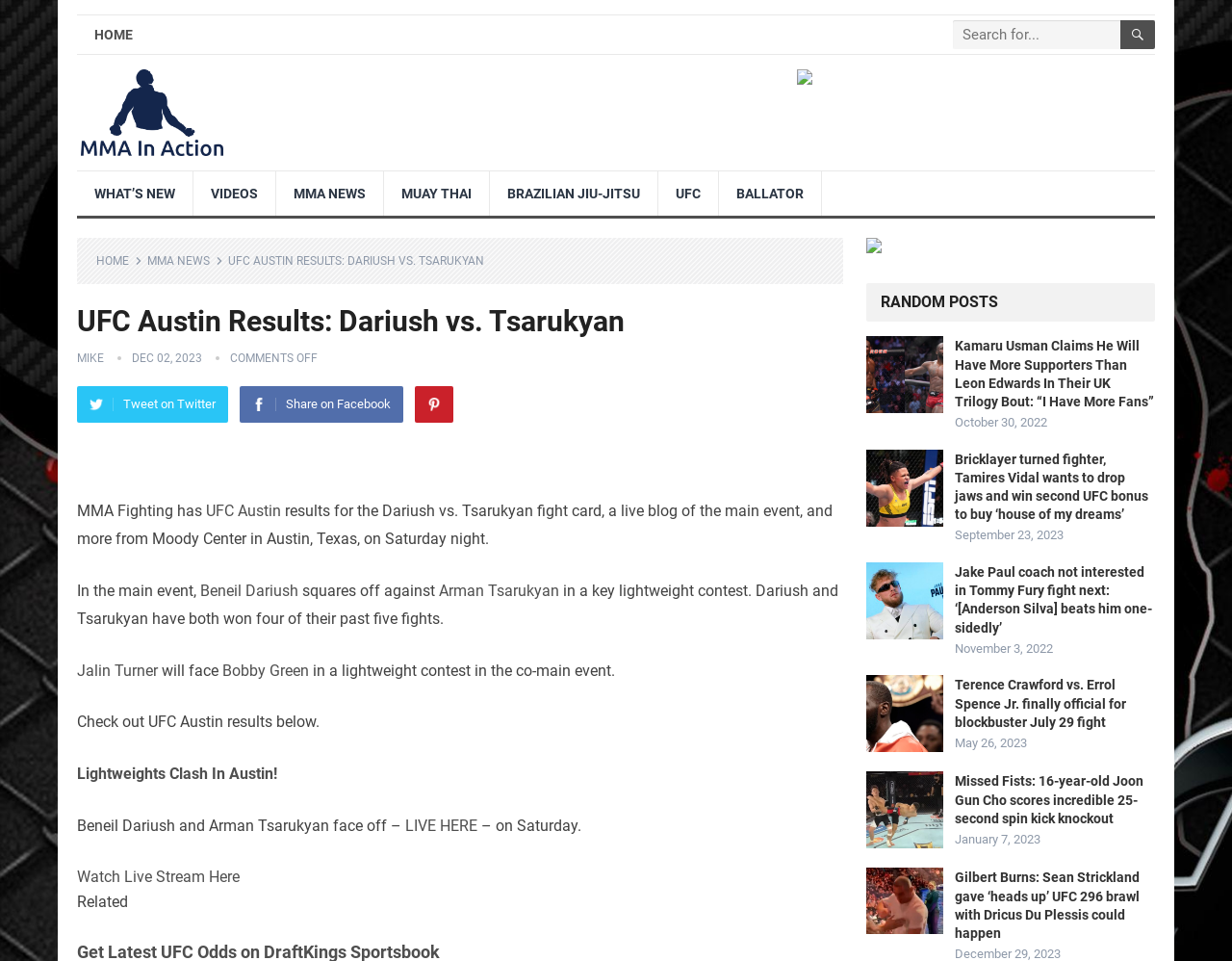Please find the bounding box coordinates of the element that you should click to achieve the following instruction: "Watch Live Stream Here". The coordinates should be presented as four float numbers between 0 and 1: [left, top, right, bottom].

[0.062, 0.903, 0.195, 0.922]